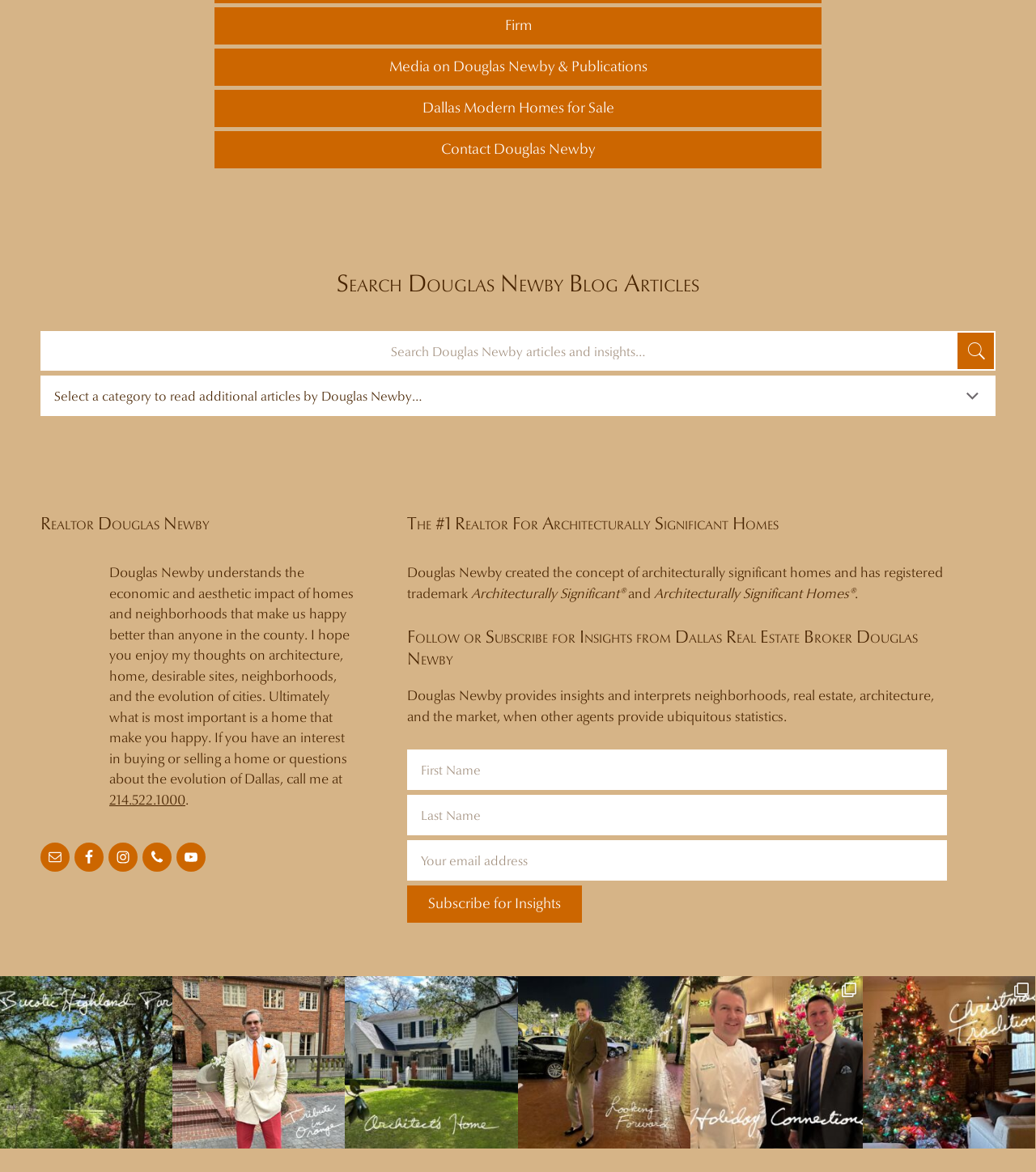Find the bounding box coordinates of the clickable element required to execute the following instruction: "Select a category". Provide the coordinates as four float numbers between 0 and 1, i.e., [left, top, right, bottom].

[0.039, 0.32, 0.961, 0.355]